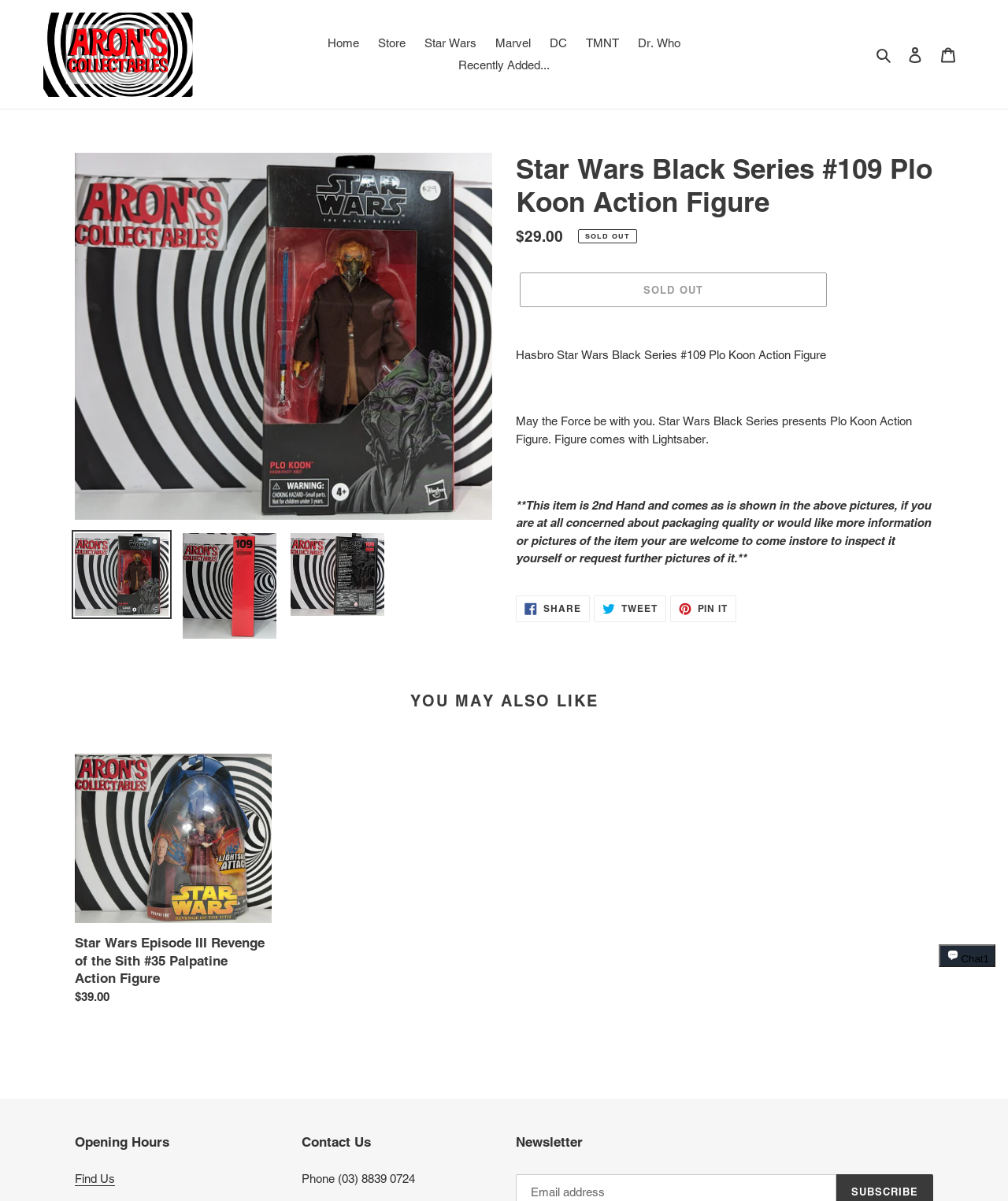Extract the main title from the webpage.

Star Wars Black Series #109 Plo Koon Action Figure